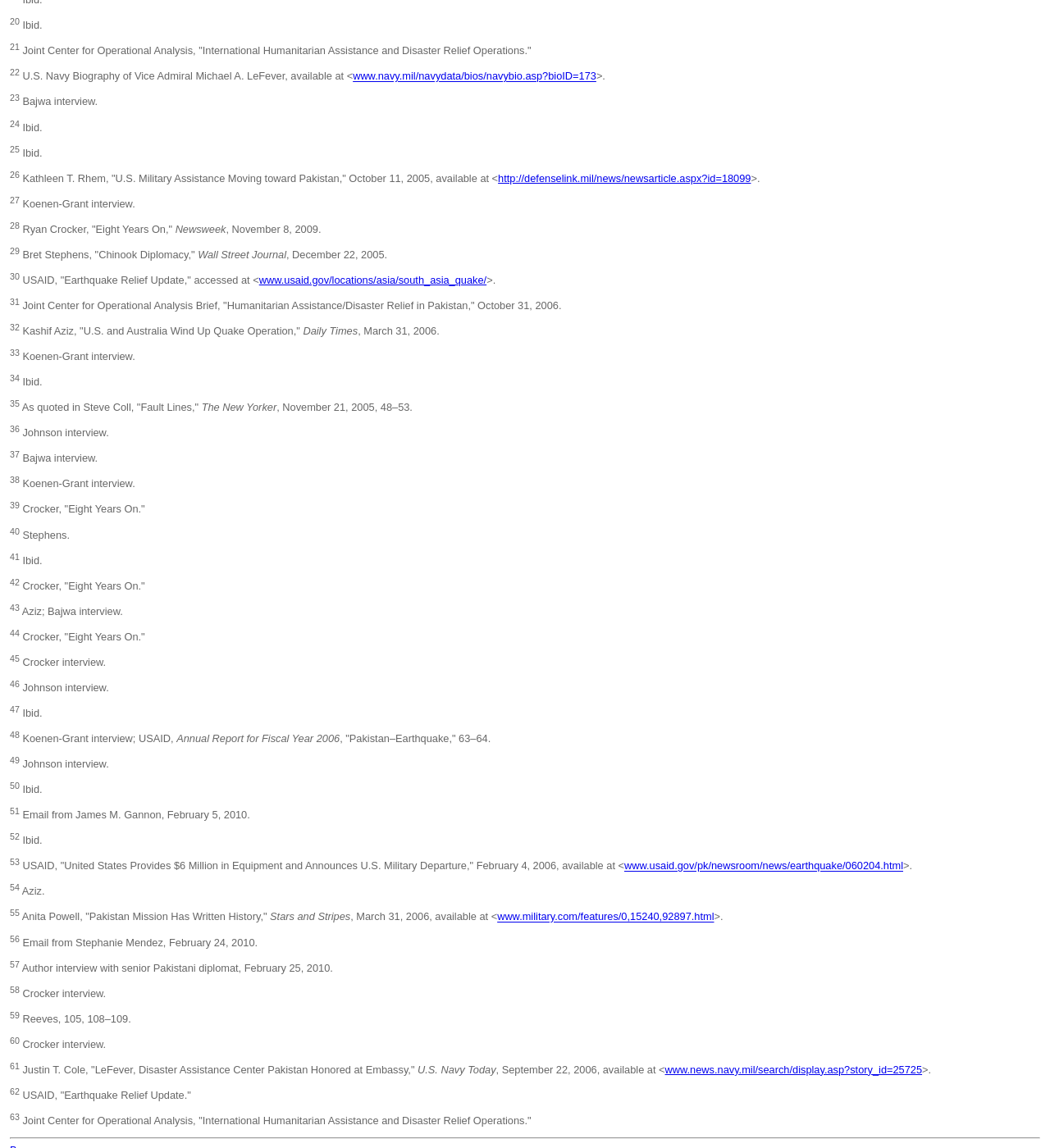What is the URL of the U.S. Navy biography of Vice Admiral Michael A. LeFever?
Based on the visual, give a brief answer using one word or a short phrase.

www.navy.mil/navydata/bios/navybio.asp?bioID=173